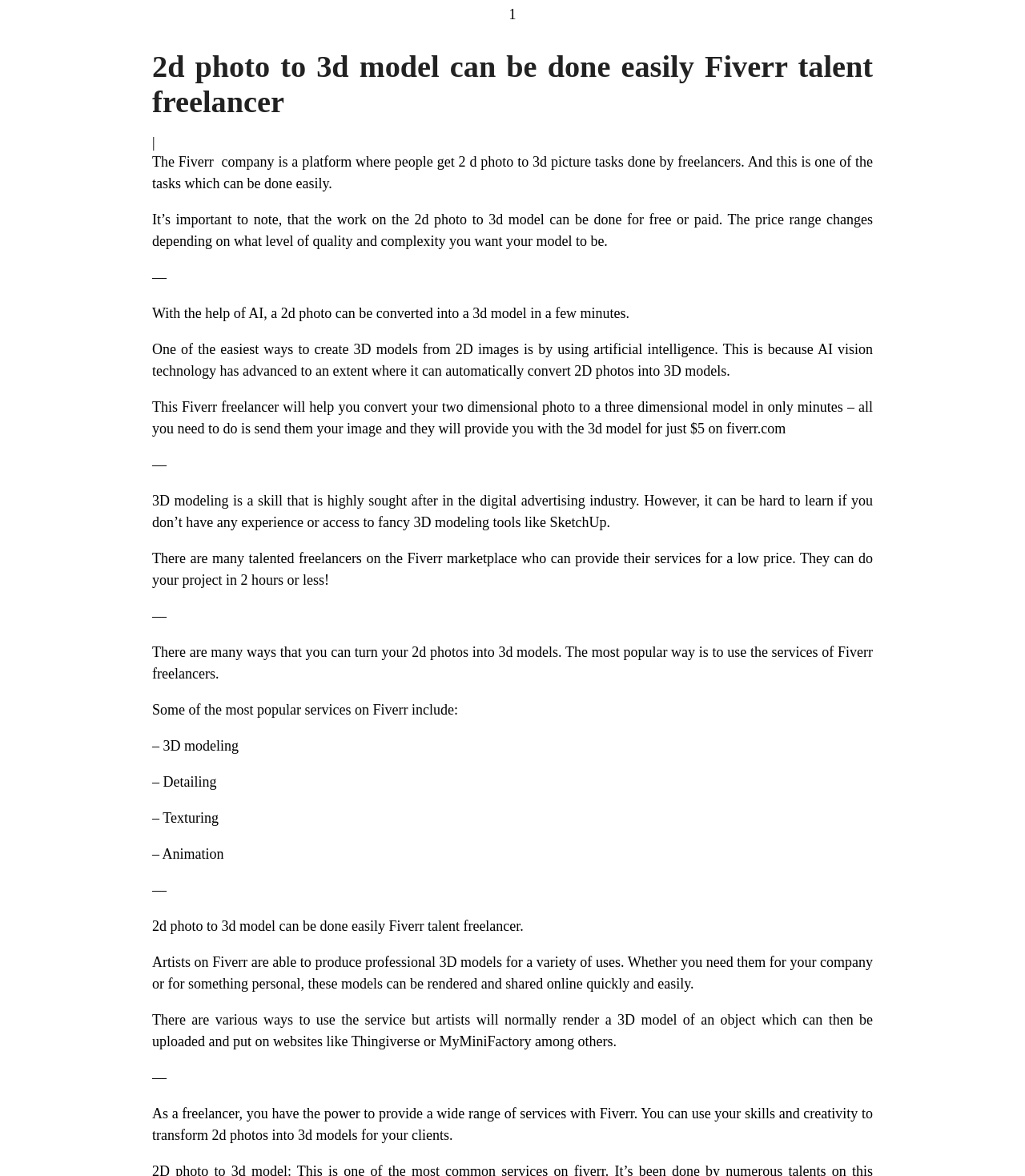Offer an in-depth caption of the entire webpage.

This webpage is about converting 2D photos to 3D models using Fiverr freelancers. At the top, there is a heading that reads "2d photo to 3d model can be done easily Fiverr talent freelancer - Hend Personal Branding". Below the heading, there is a vertical line separator, followed by a brief introduction to Fiverr, a platform where freelancers can complete tasks such as converting 2D photos to 3D models.

The main content of the webpage is divided into several paragraphs of text, all located in the top-left to bottom-right region of the page. The text explains the process of converting 2D photos to 3D models, highlighting the ease and affordability of using Fiverr freelancers. It also mentions the importance of quality and complexity in determining the price of the service.

There are several short paragraphs that describe the benefits of using Fiverr freelancers, including their ability to provide quick and affordable services. The text also mentions the various services offered on Fiverr, including 3D modeling, detailing, texturing, and animation.

Towards the bottom of the page, there is a section that highlights the capabilities of Fiverr artists in producing professional 3D models for various uses. The text explains how these models can be rendered and shared online quickly and easily.

Throughout the page, there are several horizontal line separators, which break up the text into distinct sections. Overall, the webpage has a clean and organized layout, with a focus on providing information about converting 2D photos to 3D models using Fiverr freelancers.